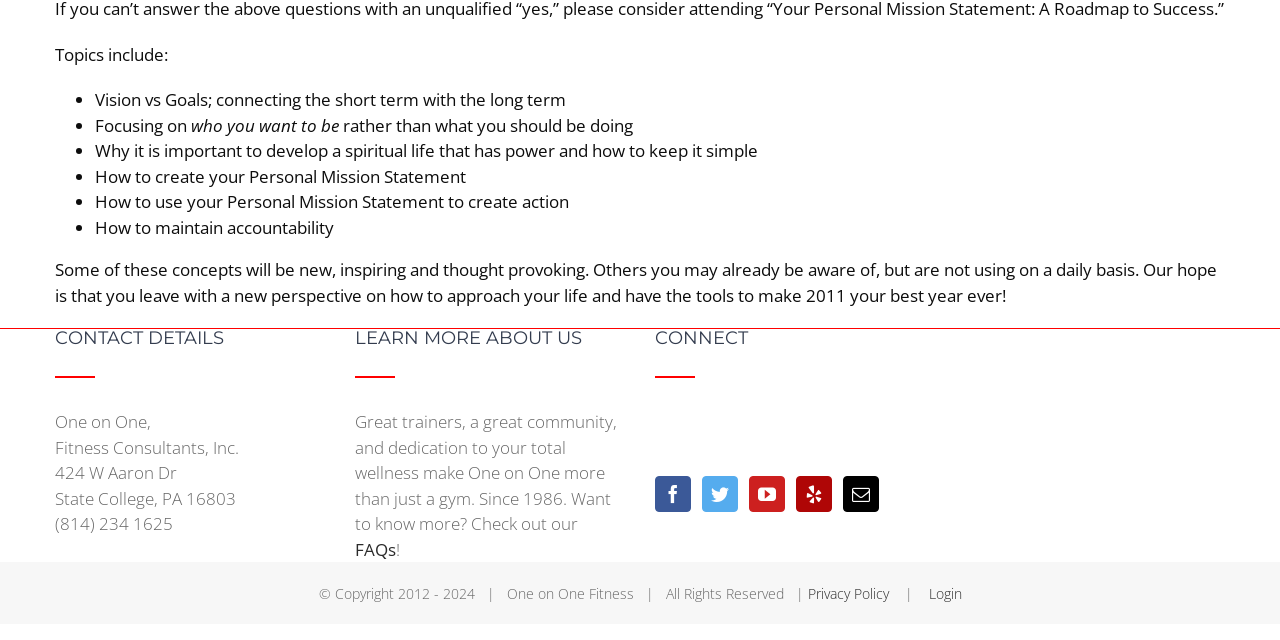Provide the bounding box coordinates in the format (top-left x, top-left y, bottom-right x, bottom-right y). All values are floating point numbers between 0 and 1. Determine the bounding box coordinate of the UI element described as: Login

[0.725, 0.912, 0.751, 0.942]